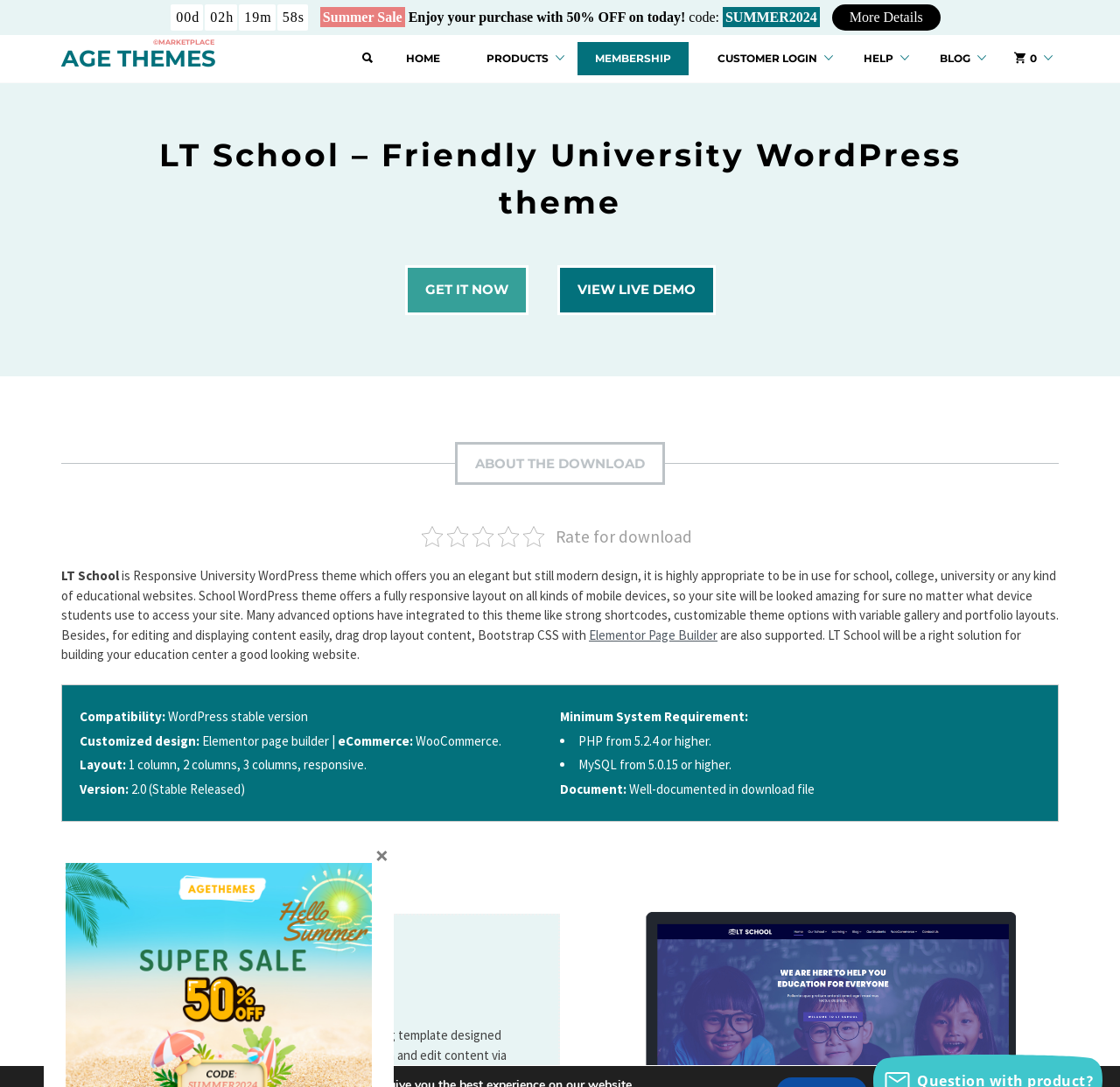Determine the bounding box coordinates of the UI element that matches the following description: "Membership". The coordinates should be four float numbers between 0 and 1 in the format [left, top, right, bottom].

[0.516, 0.039, 0.615, 0.069]